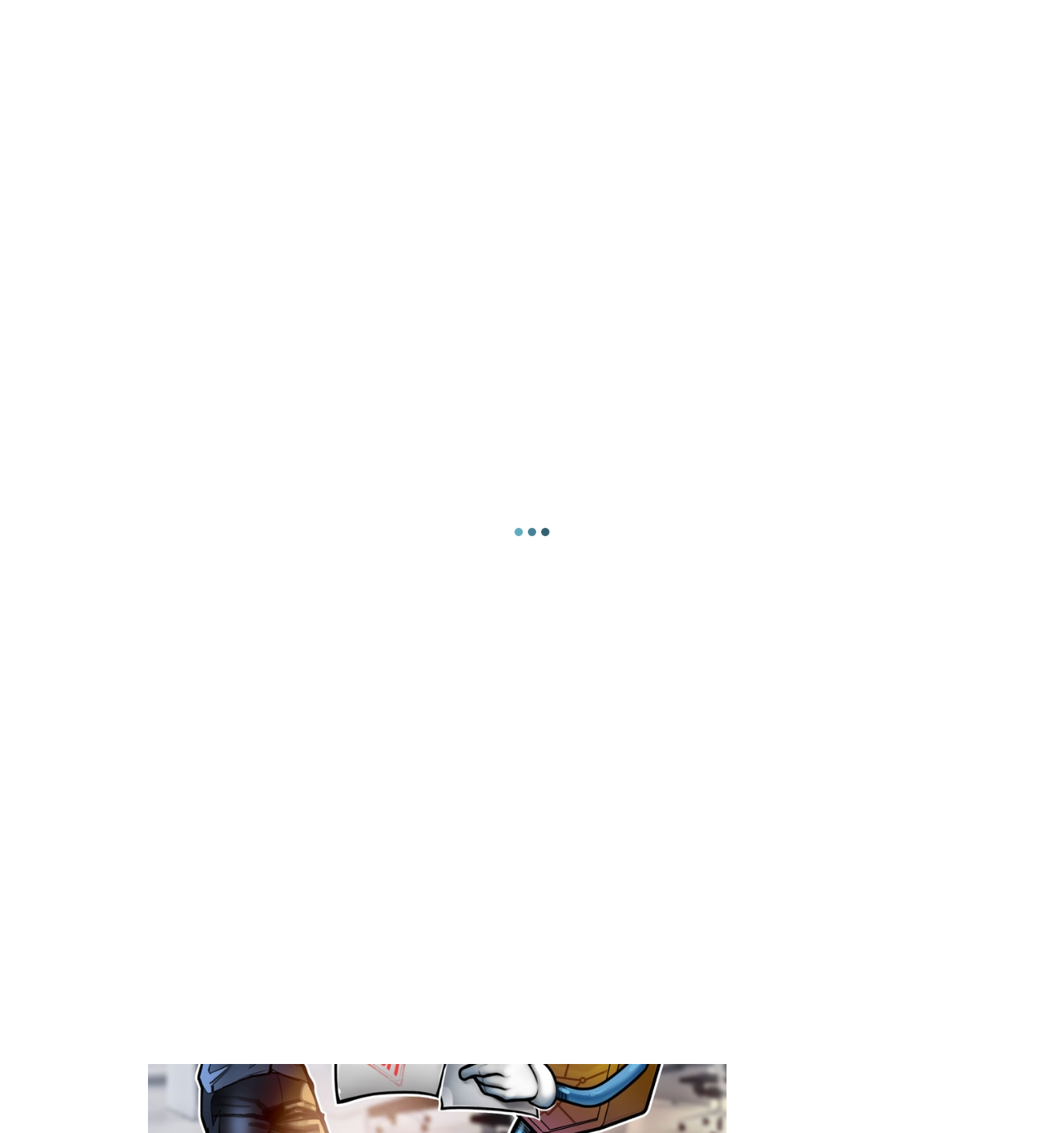Please find the bounding box for the UI element described by: "Business".

[0.043, 0.569, 0.101, 0.582]